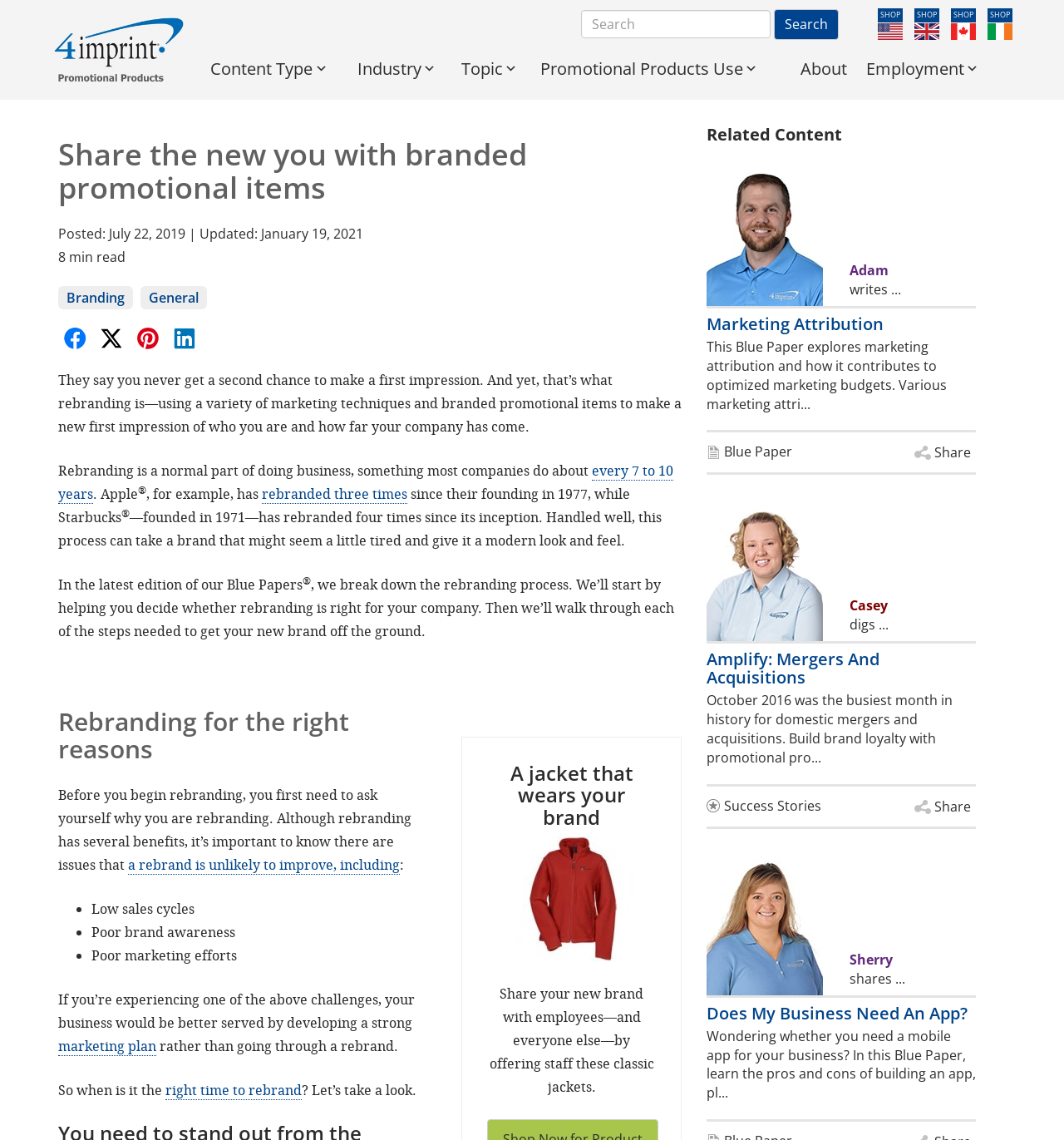Please provide a comprehensive answer to the question below using the information from the image: What is an example of a branded promotional item?

The webpage mentions a jacket as an example of a branded promotional item, stating 'Share your new brand with employees—and everyone else—by offering staff these classic jackets'.